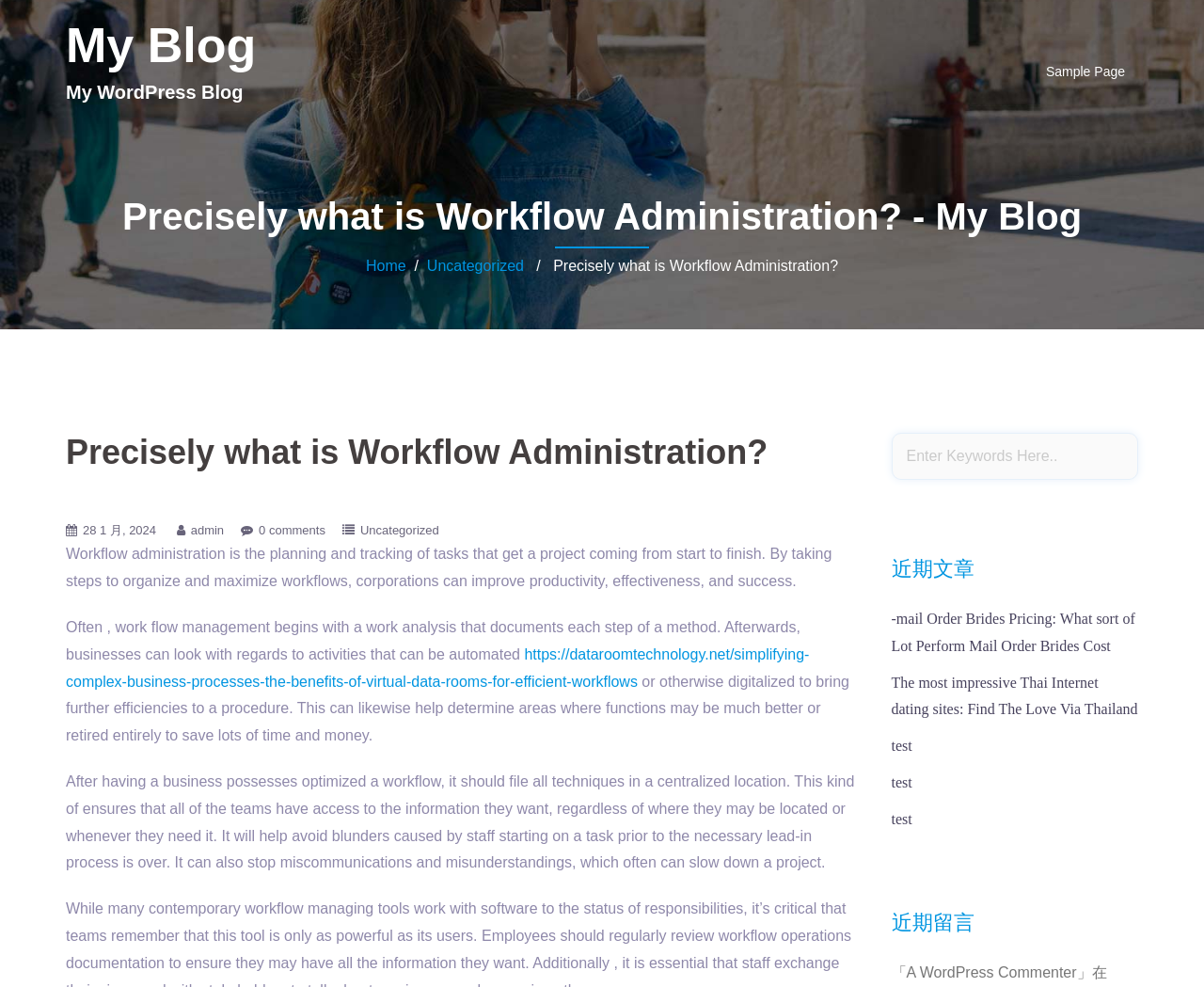Identify the bounding box coordinates of the region I need to click to complete this instruction: "Check the recent comments".

[0.74, 0.92, 0.945, 0.972]